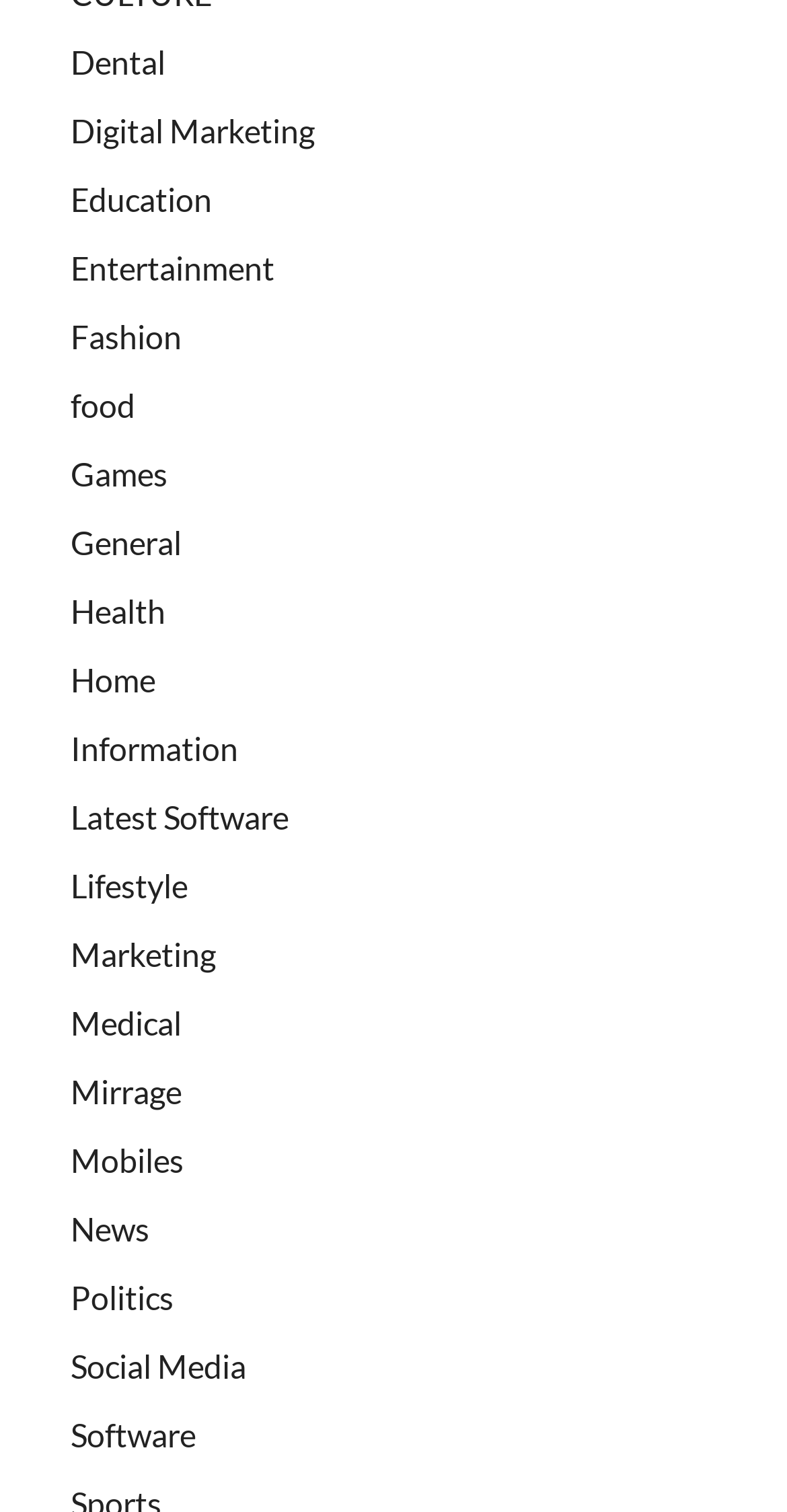Is there a category related to health?
Answer the question with a single word or phrase by looking at the picture.

Yes